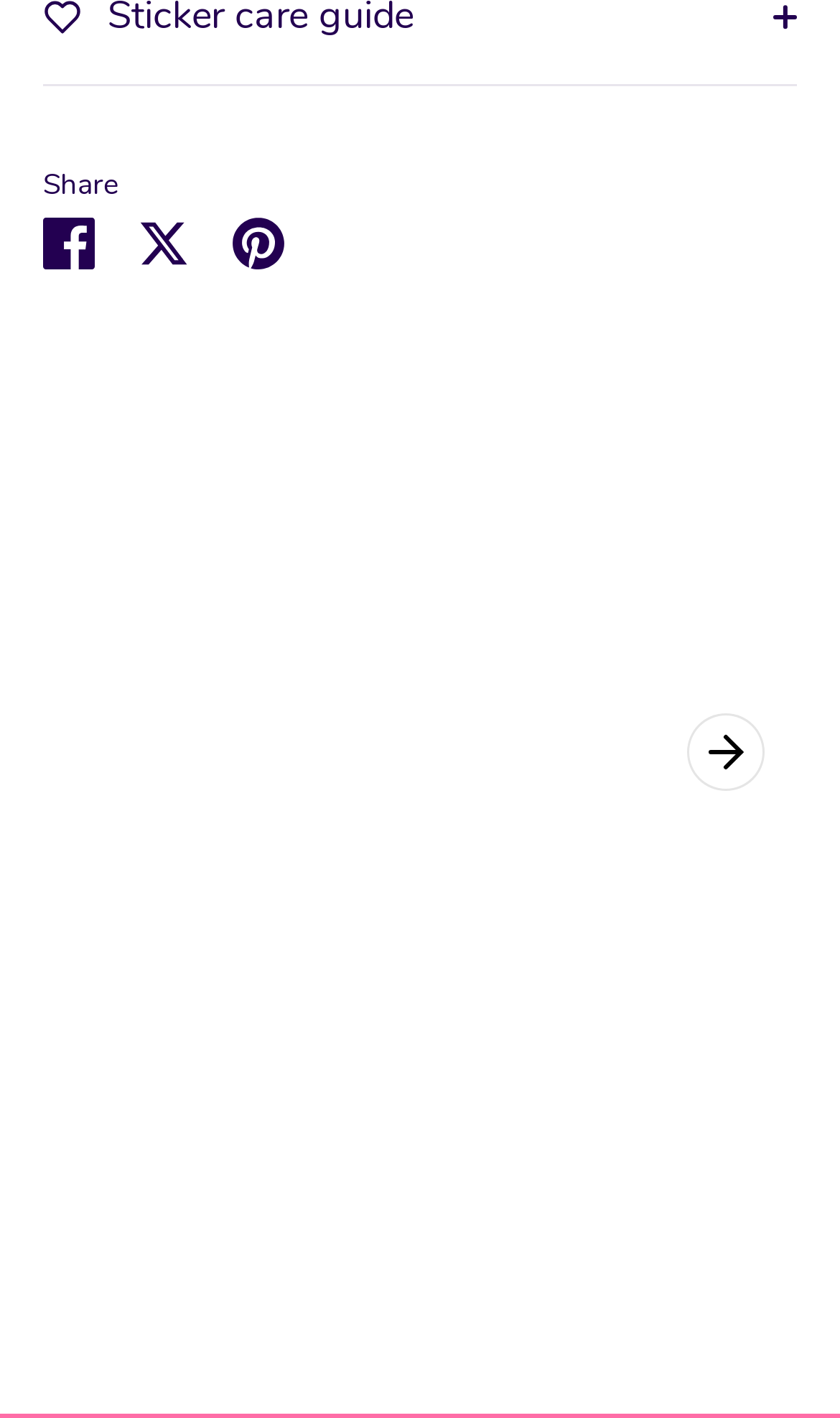What is the heading above the product options?
Please answer the question with a single word or phrase, referencing the image.

You may also like